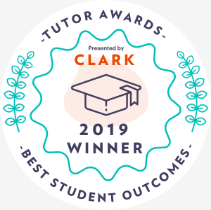Analyze the image and provide a detailed caption.

This image features a distinctive award seal recognizing excellence in tutoring, specifically bestowed in the year 2019. The seal is titled "TUTOR AWARDS," prominently positioned at the top. It bears the name "Clark" in vibrant orange, indicating the organization or entity presenting this honor. 

Central to the design is an illustration of a graduation cap, symbolizing academic achievement and educational success. Surrounding the cap is the text "WINNER," emphasizing the accolade awarded. The phrase "BEST STUDENT OUTCOMES" is presented at the bottom, highlighting the award's focus on fostering exceptional educational achievements. The overall design is encircled by a decorative border, embellished with leafy motifs that add a touch of elegance, reinforcing the award's prestige.